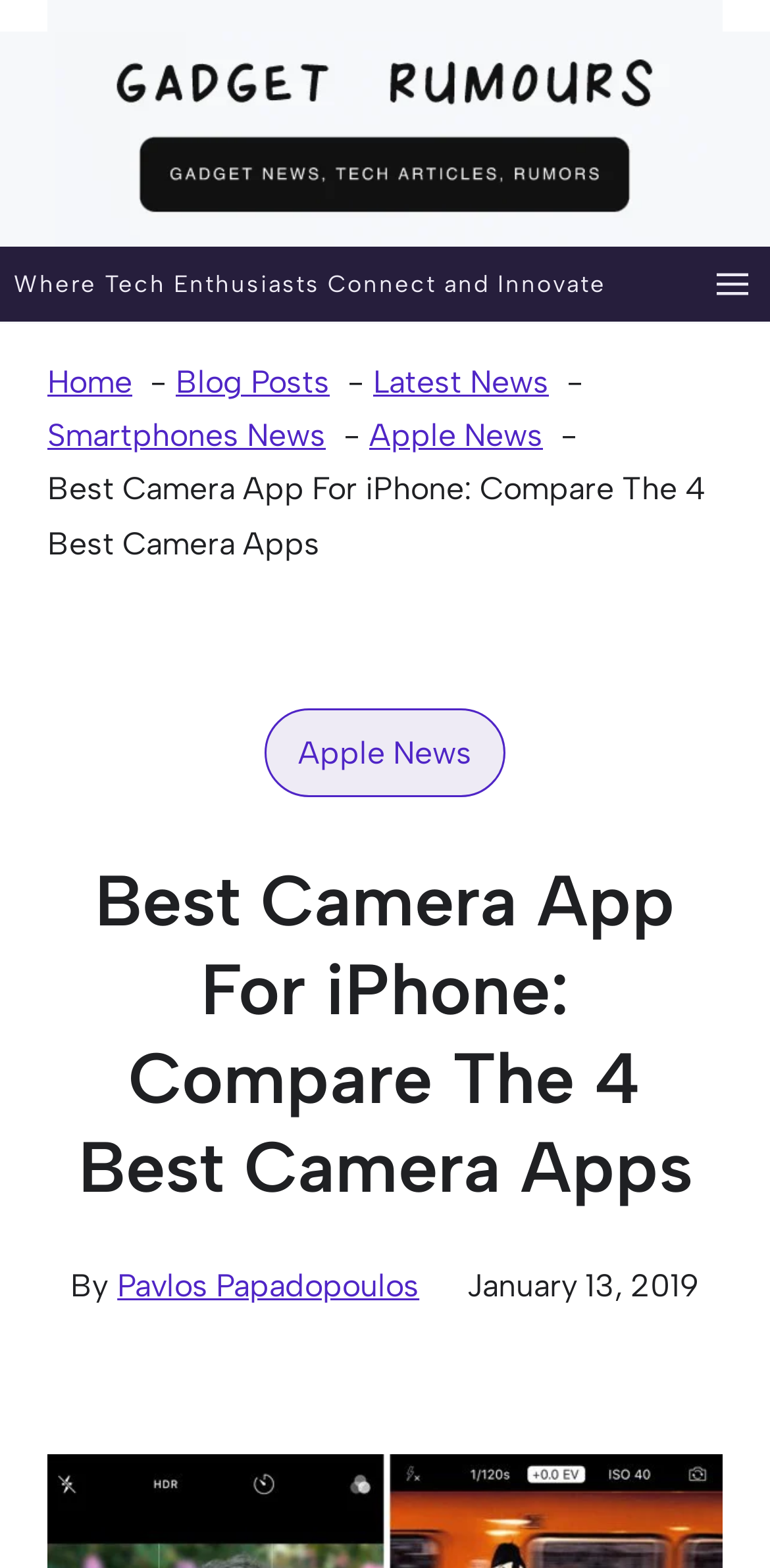Locate the UI element described as follows: "Pavlos Papadopoulos". Return the bounding box coordinates as four float numbers between 0 and 1 in the order [left, top, right, bottom].

[0.152, 0.808, 0.545, 0.832]